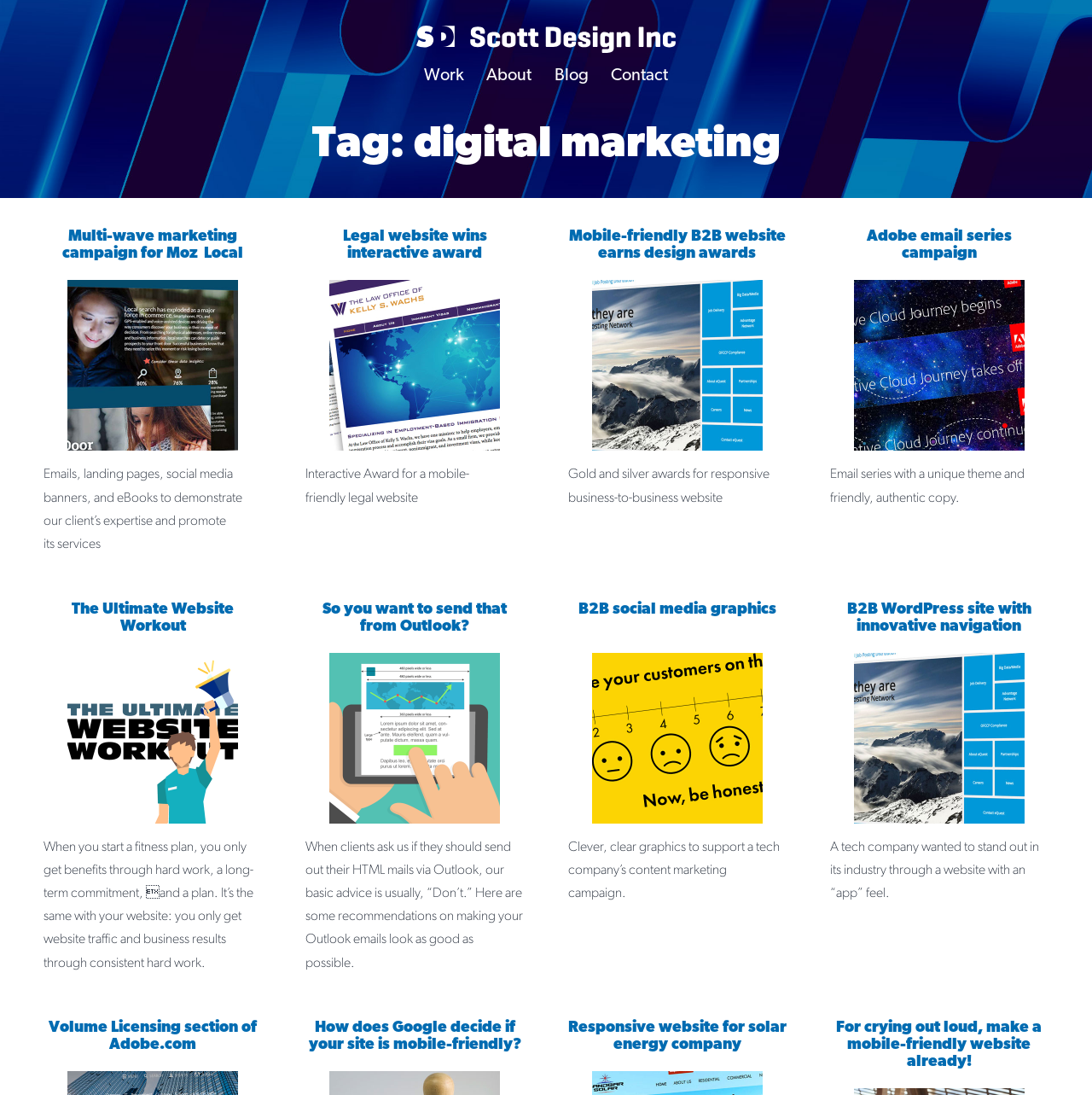Determine the bounding box for the described HTML element: "alt="responsive b2b website corporate"". Ensure the coordinates are four float numbers between 0 and 1 in the format [left, top, right, bottom].

[0.52, 0.256, 0.72, 0.412]